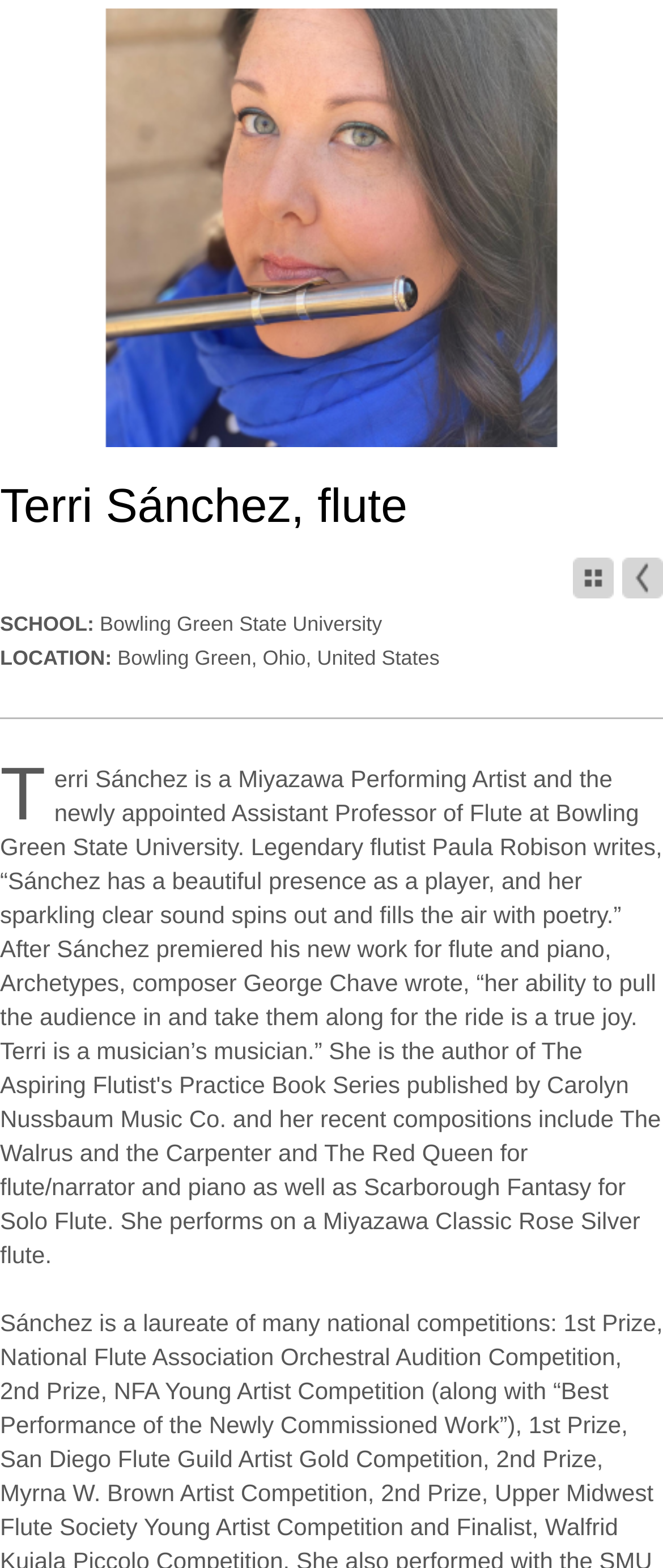Where did Terri Sánchez study?
From the image, provide a succinct answer in one word or a short phrase.

Bowling Green State University